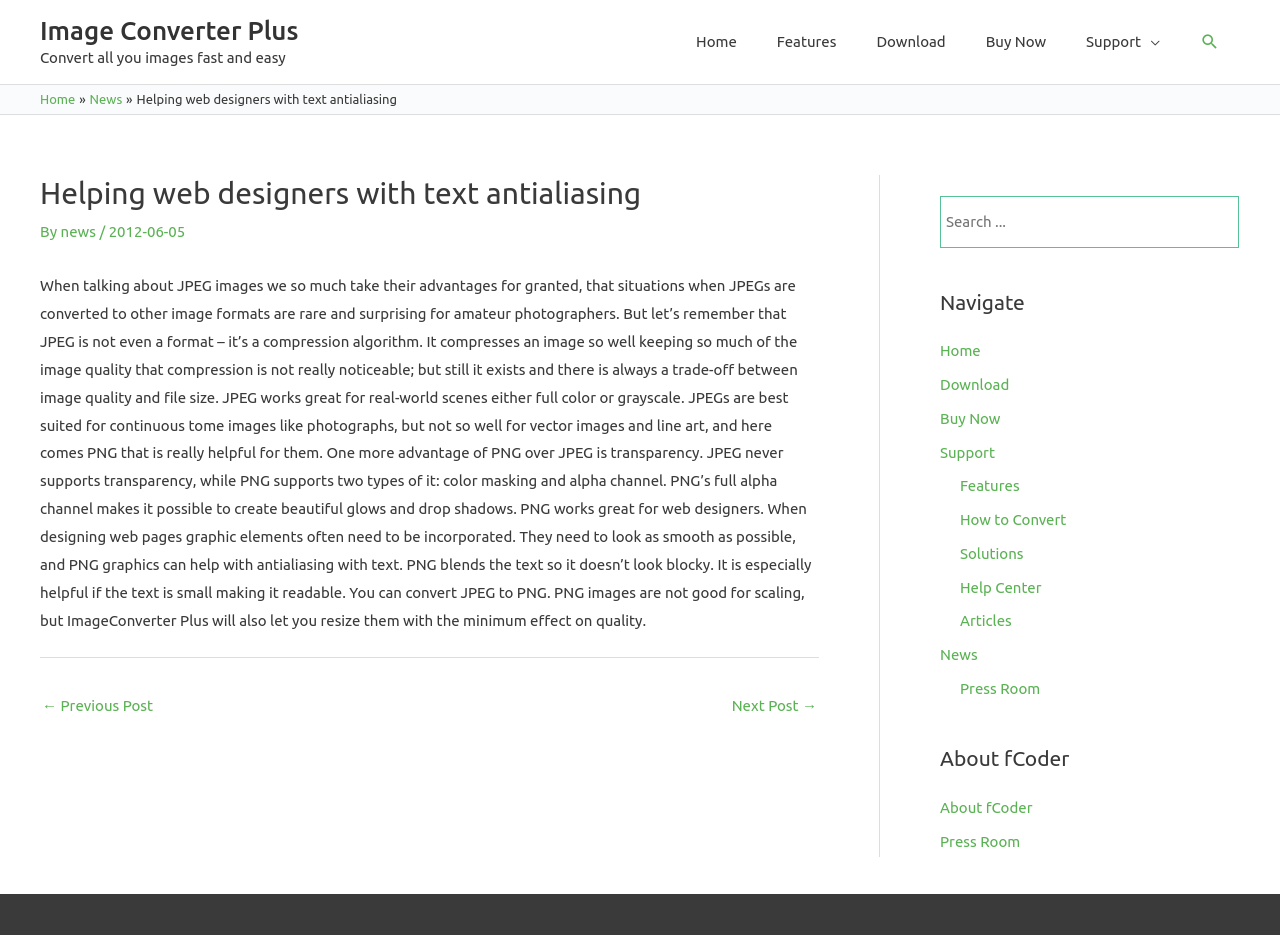Kindly respond to the following question with a single word or a brief phrase: 
What is the function of the 'Search...' textbox?

Search